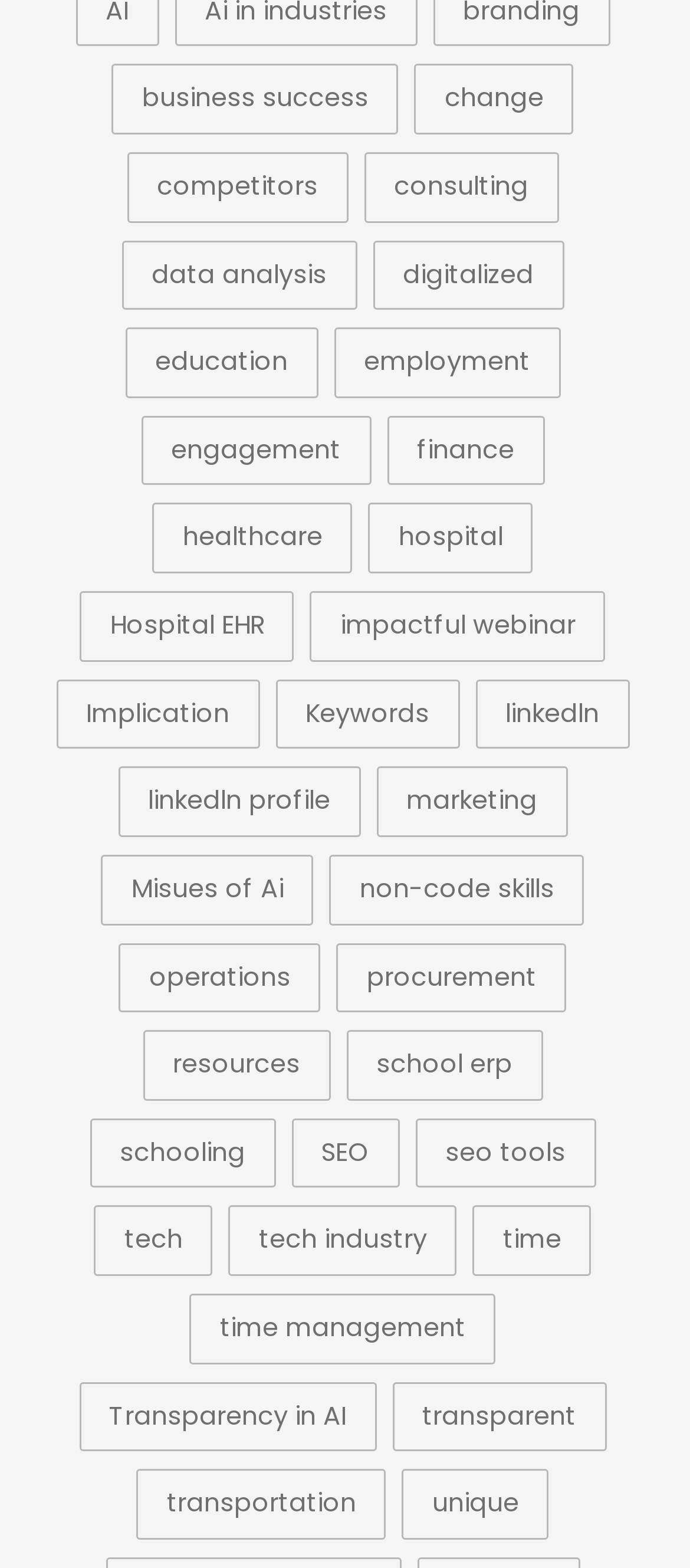Please mark the bounding box coordinates of the area that should be clicked to carry out the instruction: "Explore business success".

[0.162, 0.041, 0.578, 0.086]